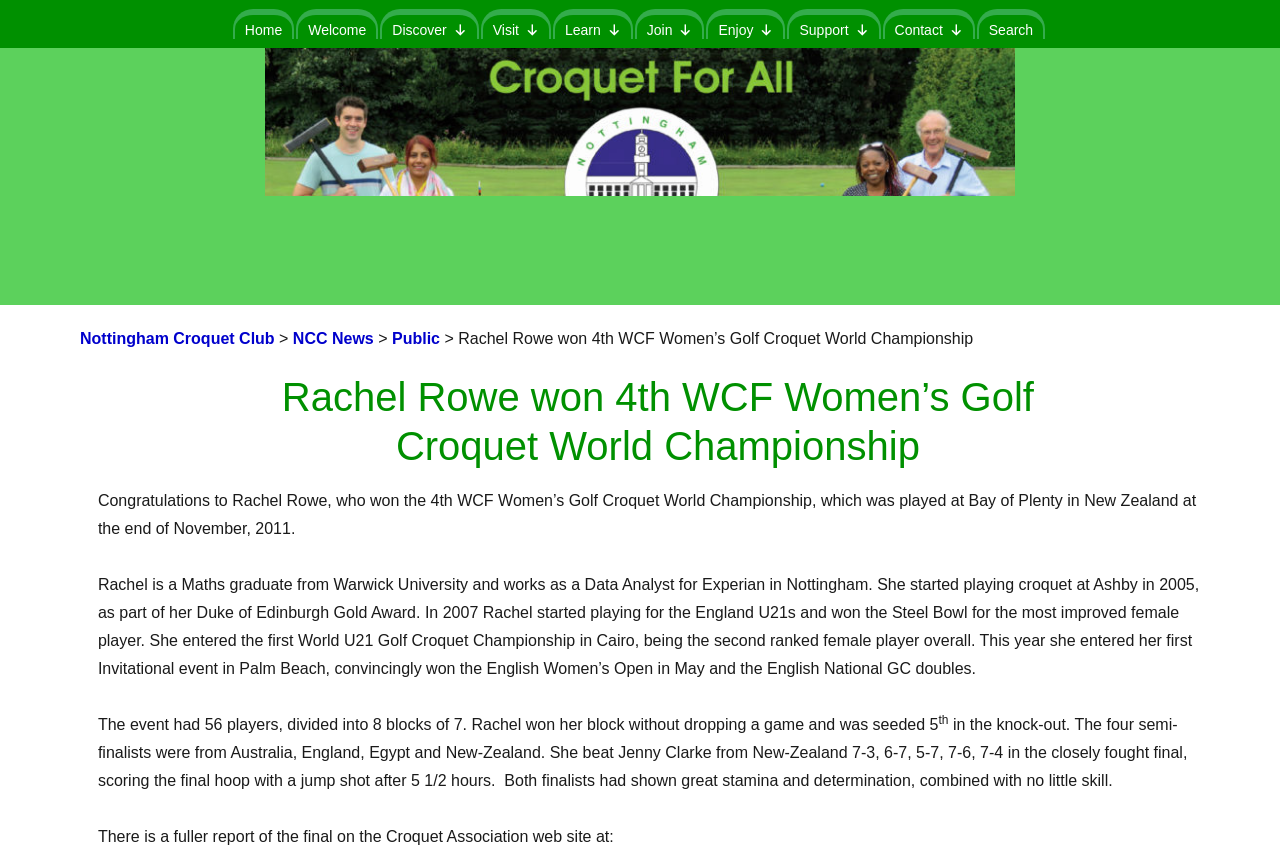What was the score of the final match?
Examine the image and give a concise answer in one word or a short phrase.

7-3, 6-7, 5-7, 7-6, 7-4